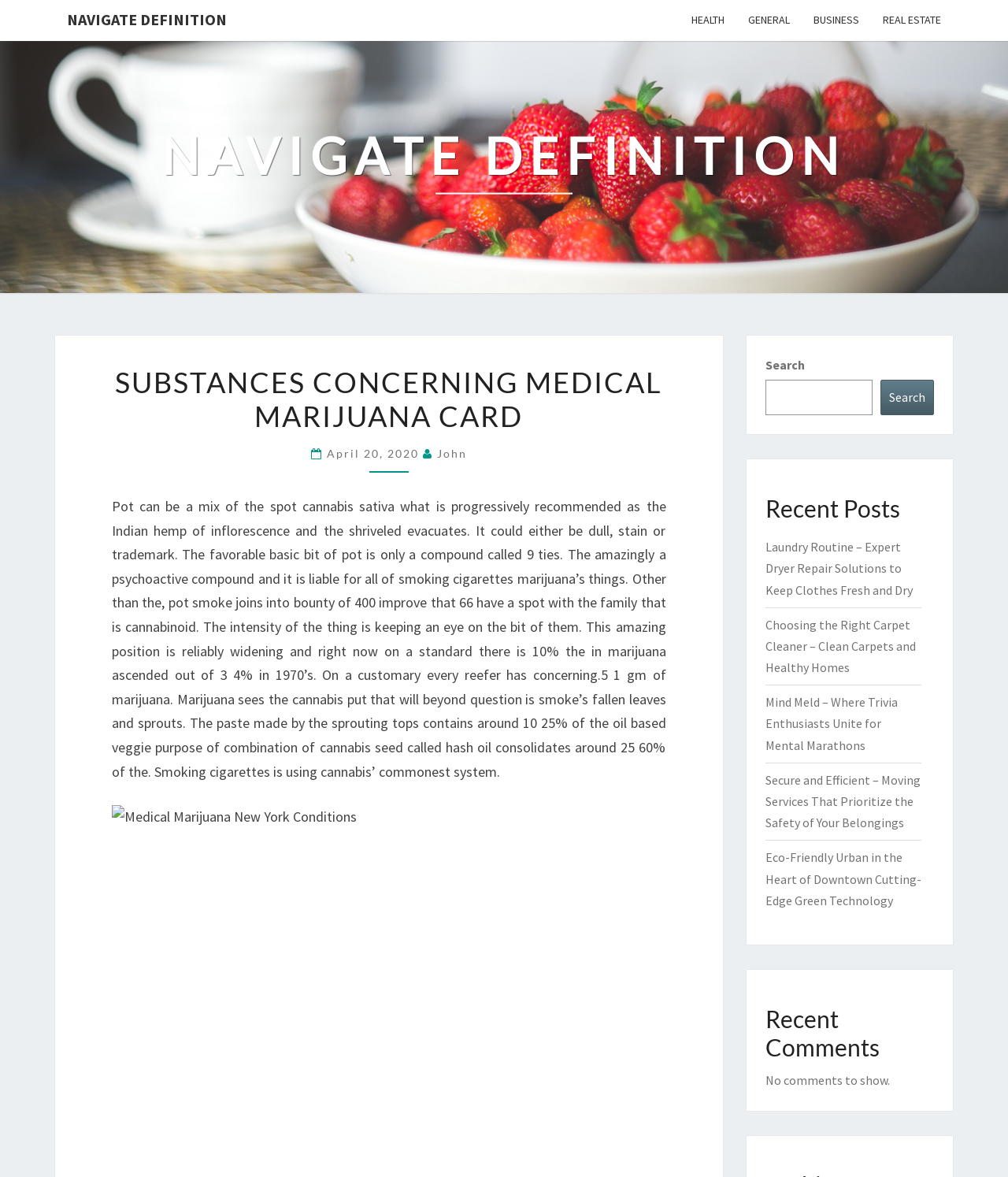Based on the image, please elaborate on the answer to the following question:
What is the main topic of this webpage?

The main topic of this webpage is Medical Marijuana Card, which can be inferred from the title 'Substances concerning Medical Marijuana Card – Navigate definition' and the content of the webpage, which discusses the definition and substances related to medical marijuana cards.